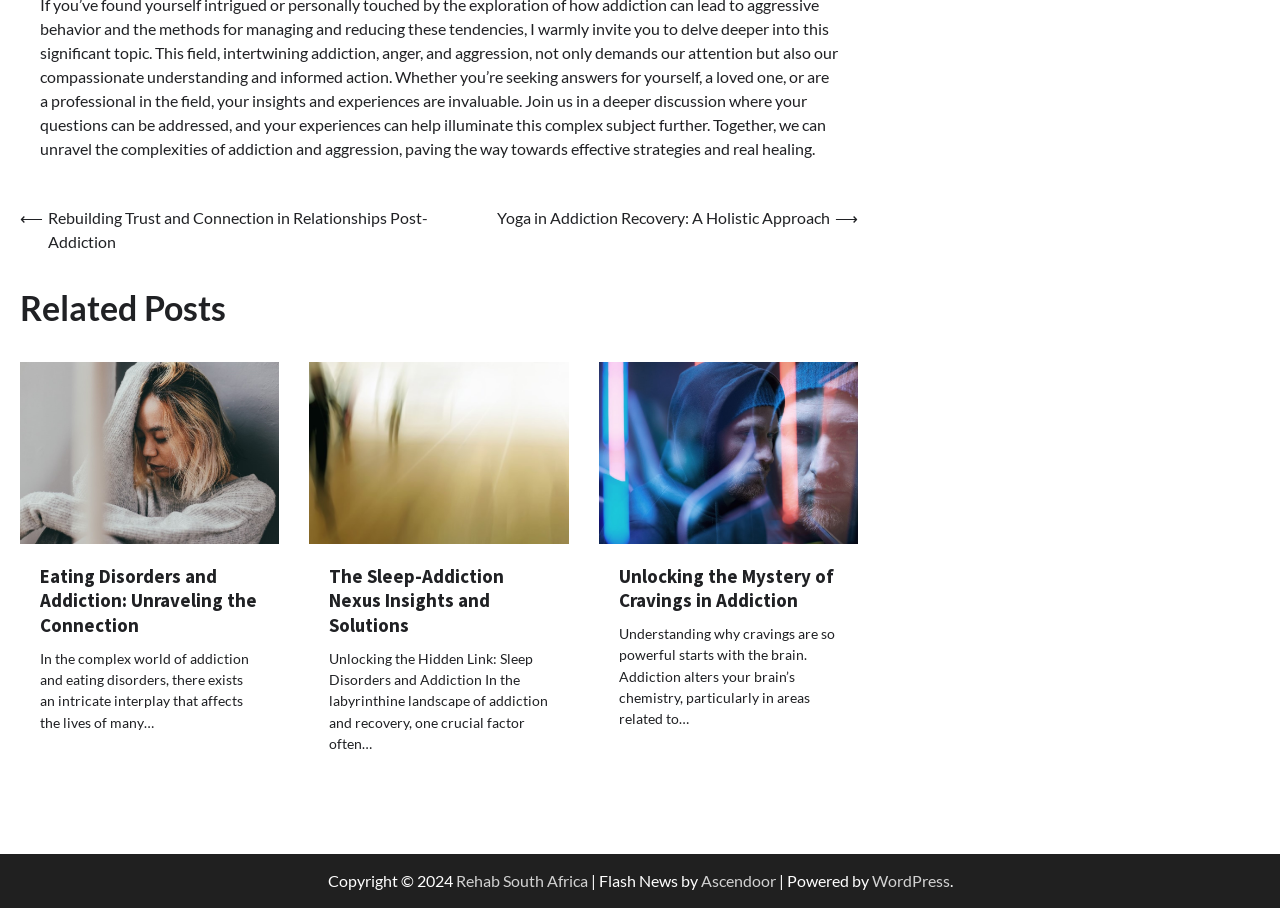Find the UI element described as: "Ascendoor" and predict its bounding box coordinates. Ensure the coordinates are four float numbers between 0 and 1, [left, top, right, bottom].

[0.547, 0.96, 0.606, 0.98]